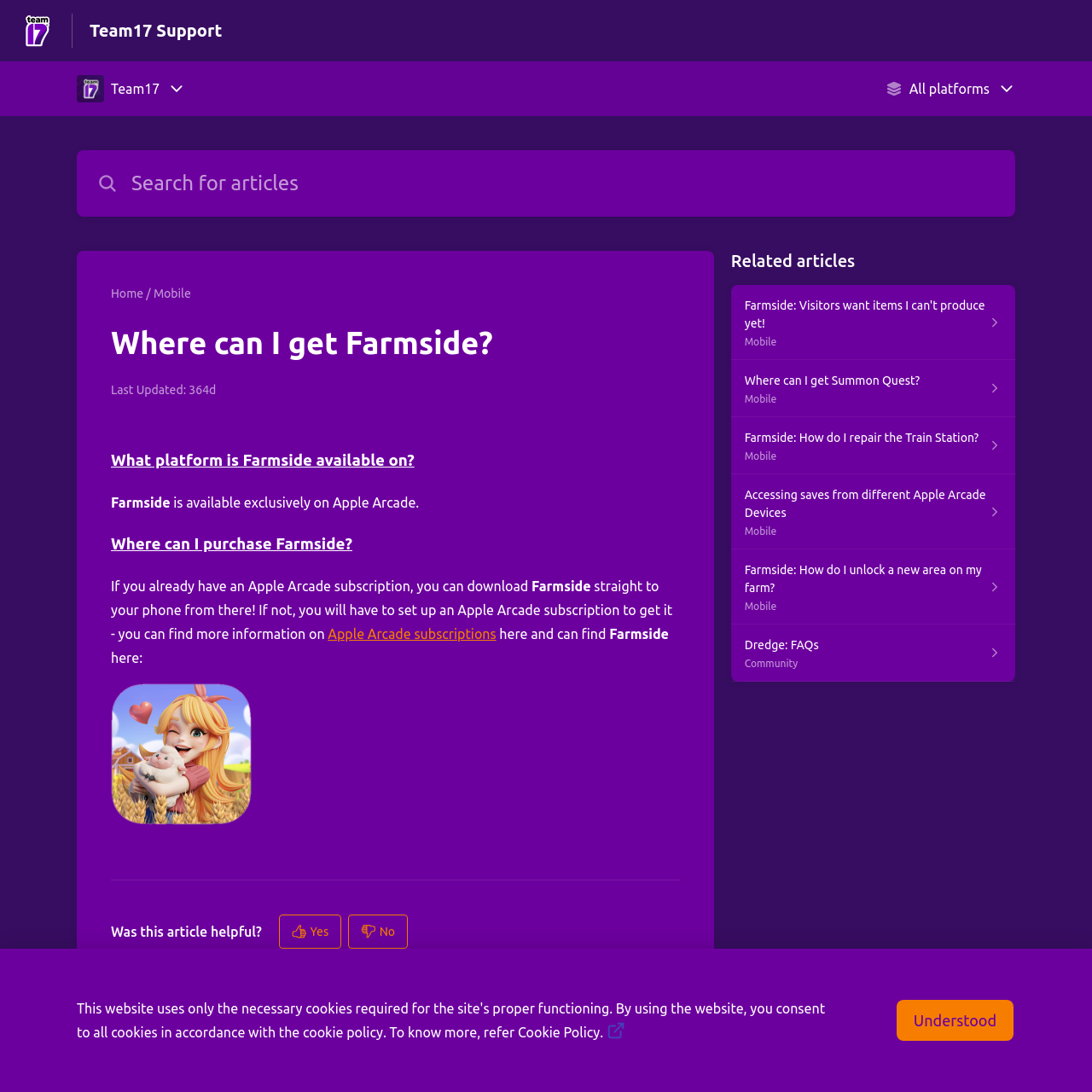Please reply to the following question using a single word or phrase: 
What is the name of the game?

Farmside